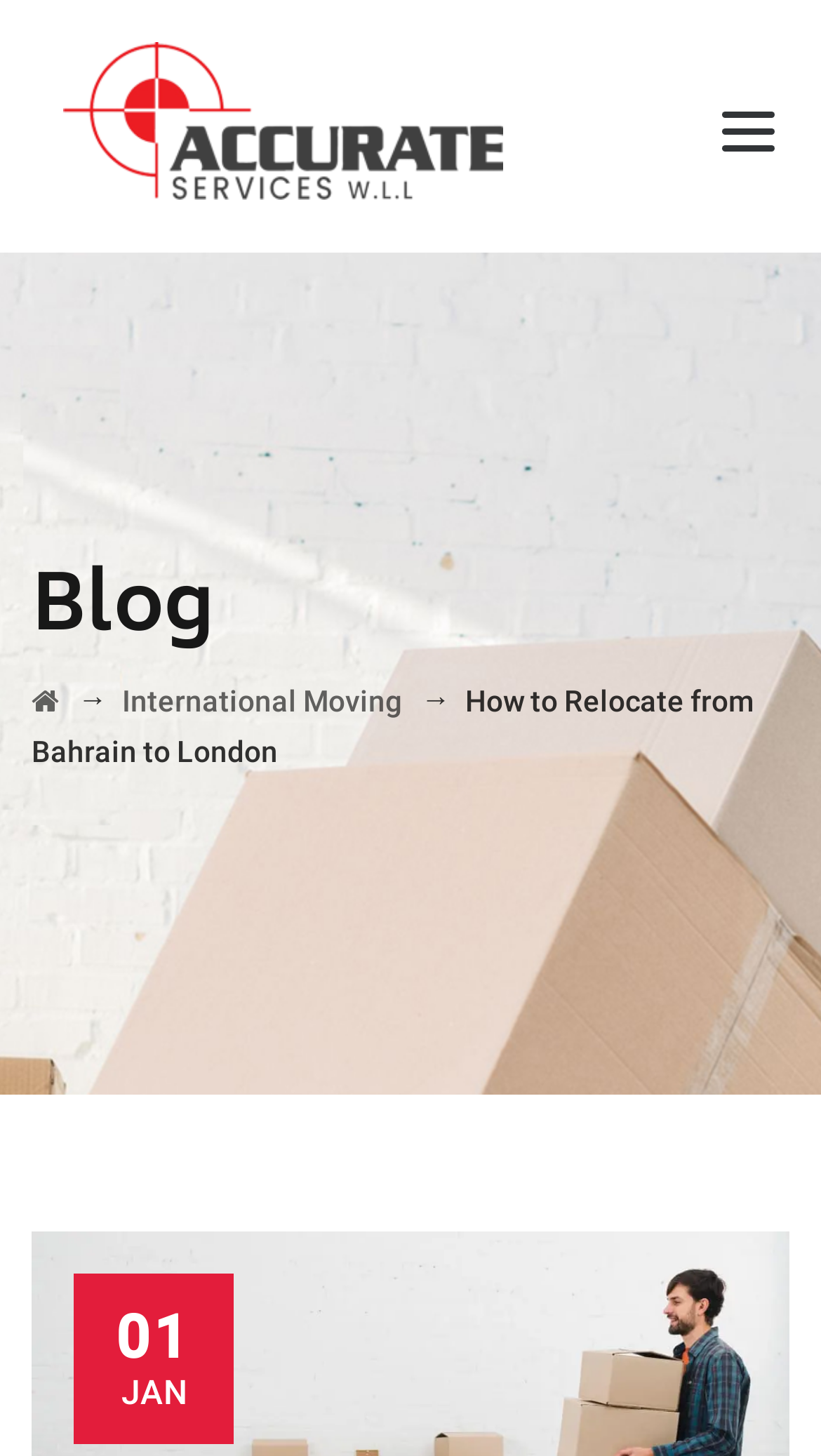Provide the bounding box coordinates in the format (top-left x, top-left y, bottom-right x, bottom-right y). All values are floating point numbers between 0 and 1. Determine the bounding box coordinate of the UI element described as: International Moving

[0.149, 0.47, 0.49, 0.493]